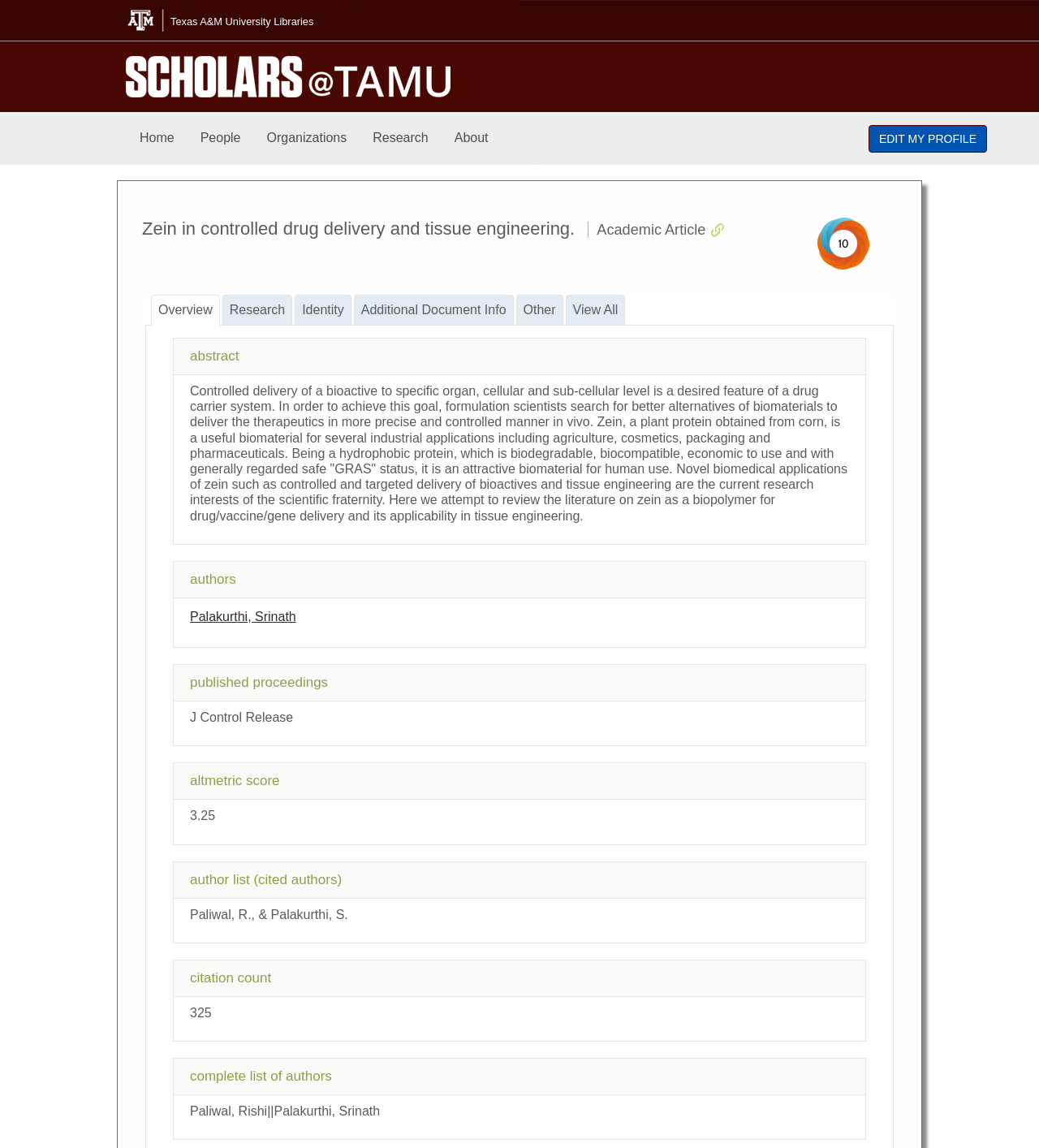Please extract the title of the webpage.

Zein in controlled drug delivery and tissue engineering. Academic Article 